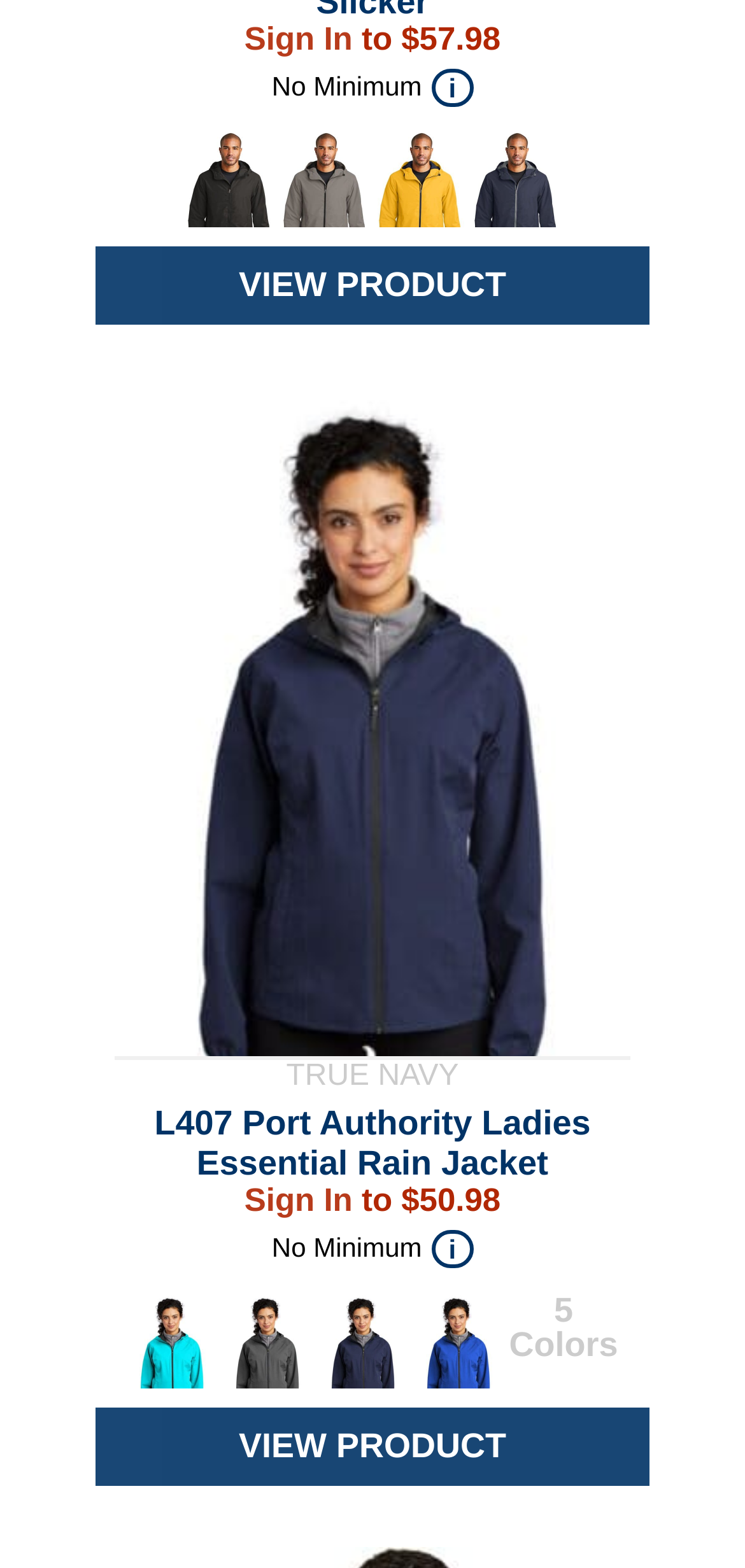Please find the bounding box coordinates of the section that needs to be clicked to achieve this instruction: "Sign in".

[0.328, 0.013, 0.473, 0.036]